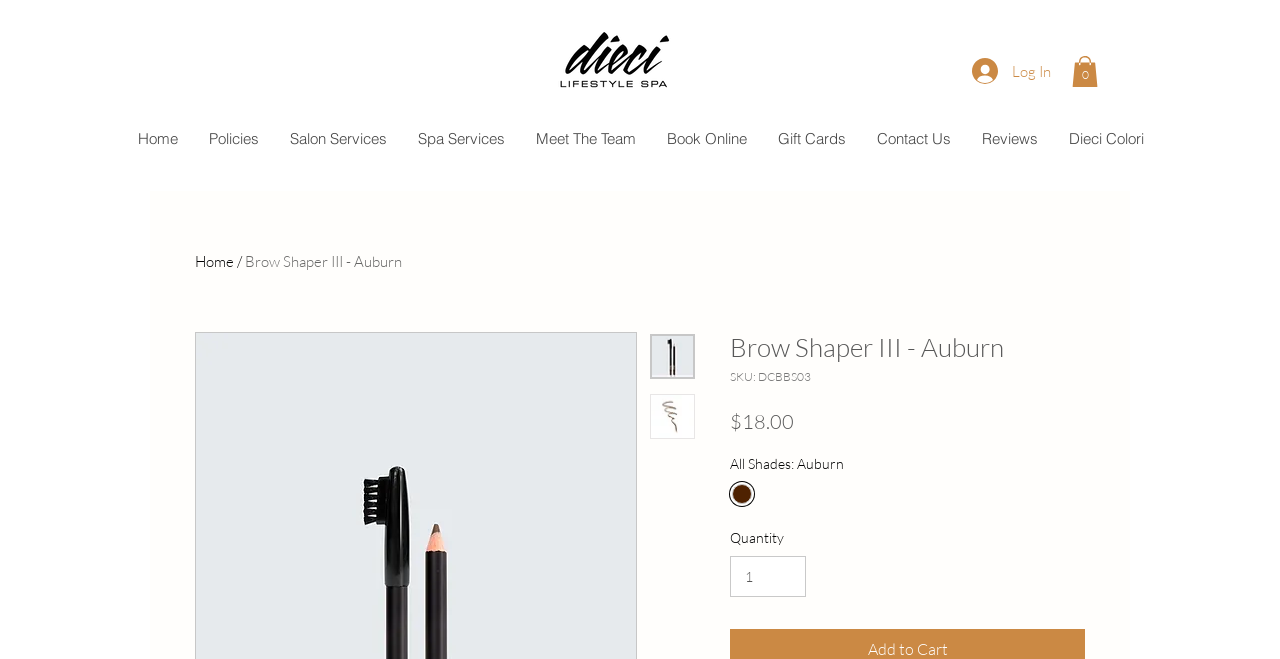Specify the bounding box coordinates for the region that must be clicked to perform the given instruction: "Click the Book Online link".

[0.509, 0.173, 0.595, 0.249]